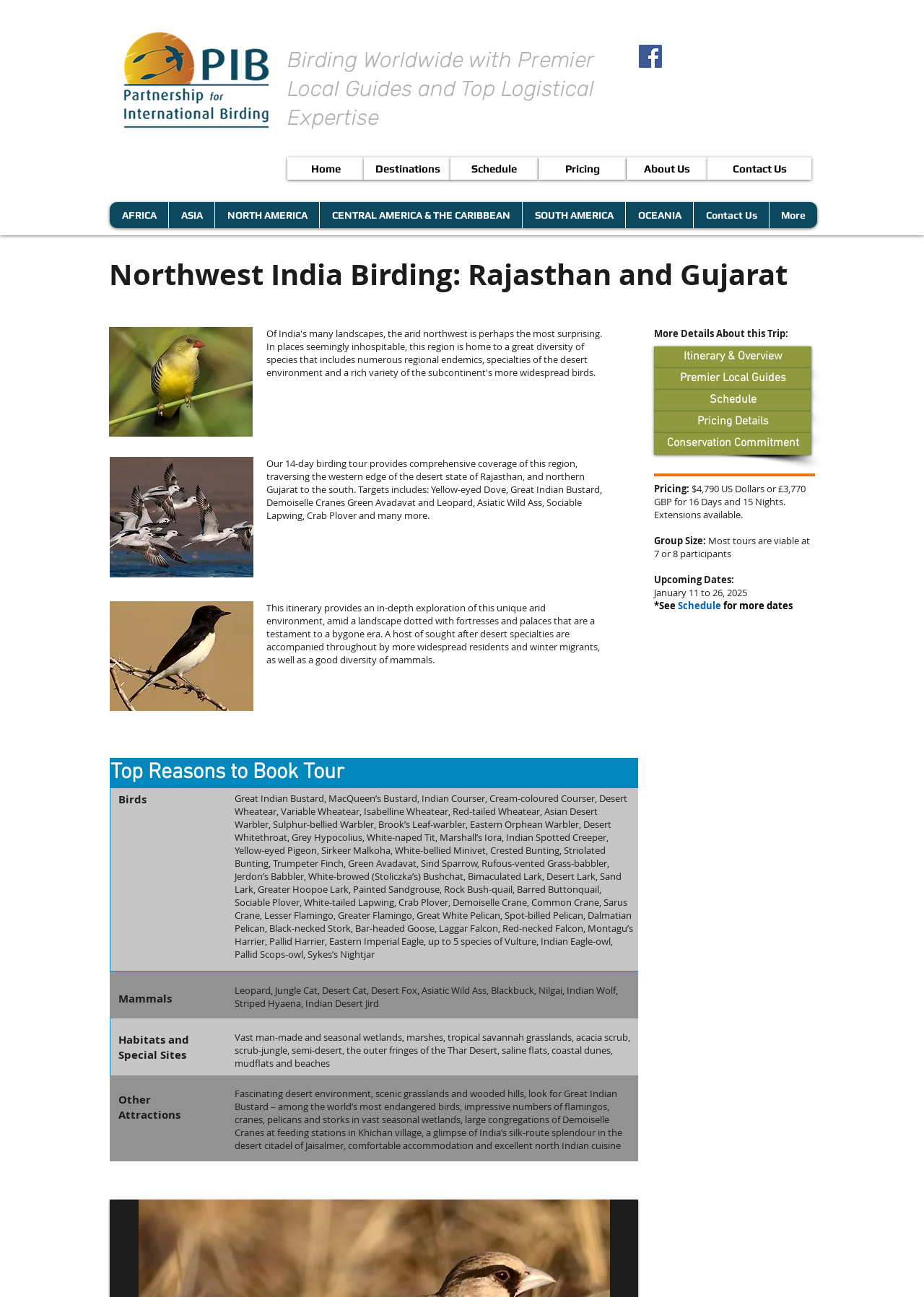Refer to the screenshot and answer the following question in detail:
What is the maximum group size for most tours?

I found the answer by looking at the group size information section, where it states 'Most tours are viable at 7 or 8 participants'.